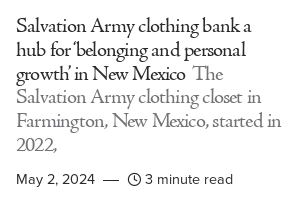Break down the image and describe each part extensively.

The image serves as a visual representation of an article titled "Salvation Army clothing bank a hub for 'belonging and personal growth' in New Mexico." The article discusses the Salvation Army clothing closet established in Farmington, New Mexico, in 2022, emphasizing its role in fostering a sense of community and personal development among its visitors. Accompanying the title, additional details include the publication date of May 2, 2024, and an indication that the read time for the article is approximately three minutes. This informative piece highlights the positive impact of community resources on individual well-being and connection.